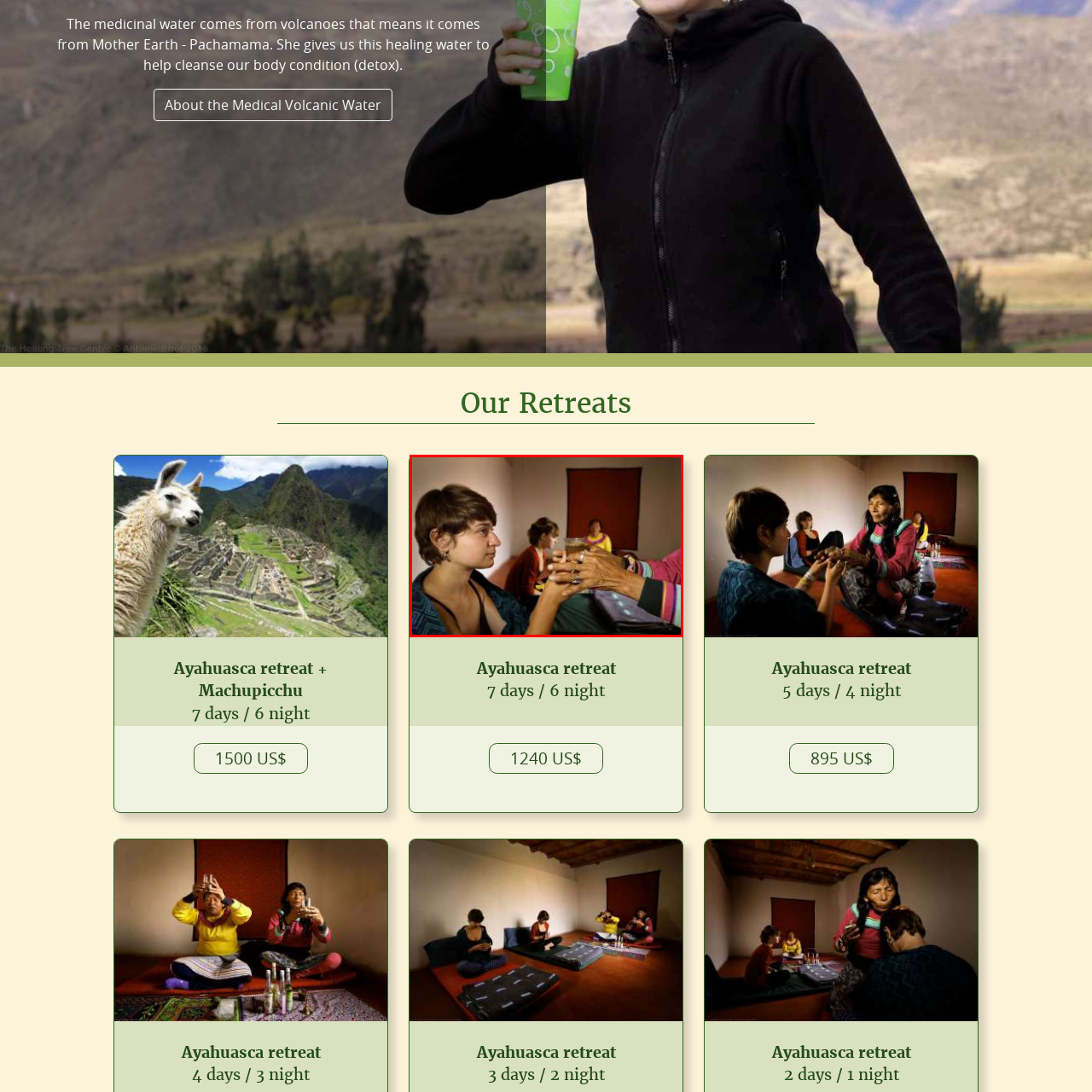What is the purpose of the red curtain?
Direct your attention to the highlighted area in the red bounding box of the image and provide a detailed response to the question.

According to the caption, the red curtain adds warmth to the environment, enhancing the ambiance of safety and introspection pivotal to the experience of Ayahuasca rituals.